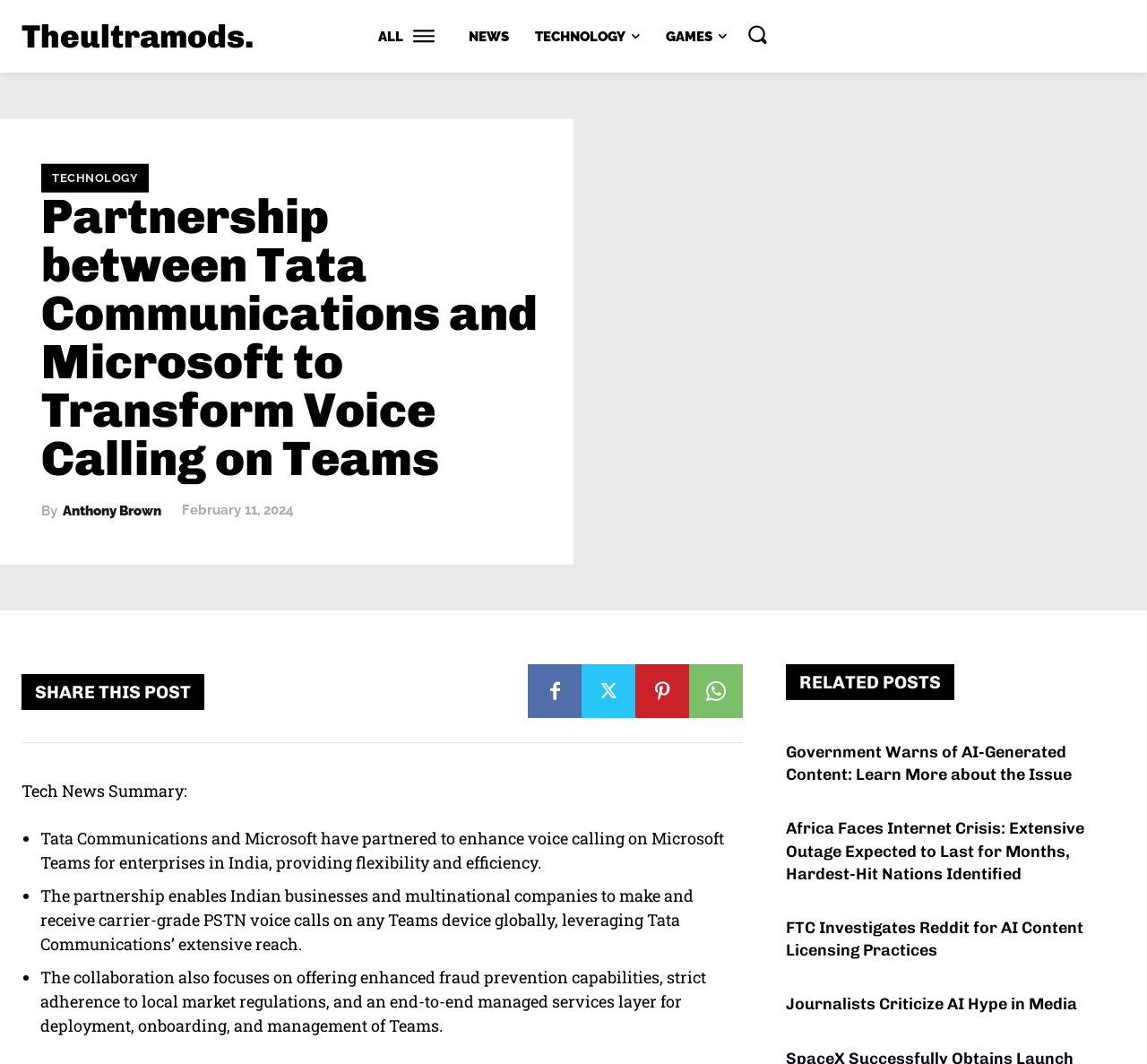Specify the bounding box coordinates of the area to click in order to follow the given instruction: "Read the article by Anthony Brown."

[0.055, 0.474, 0.141, 0.486]